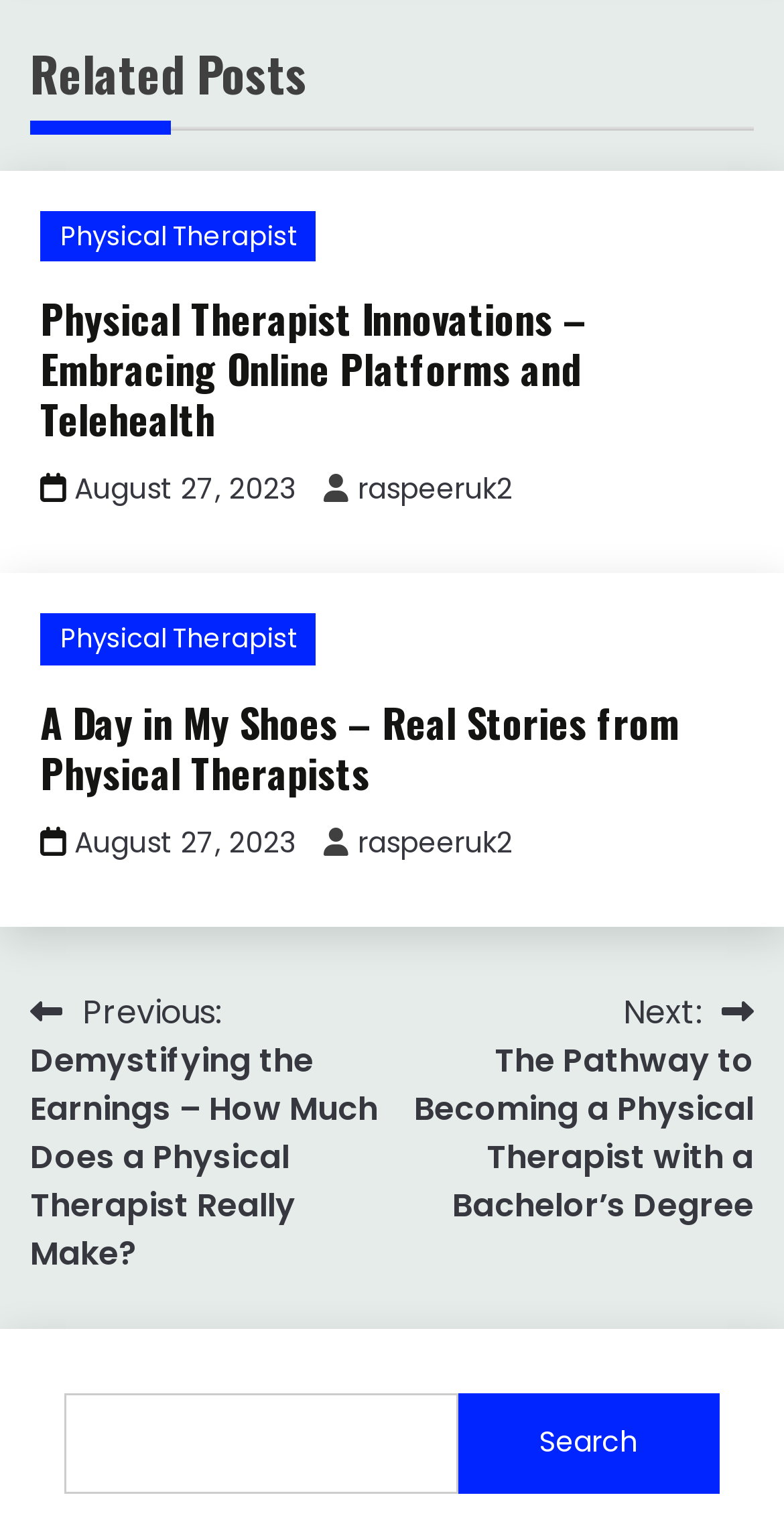Carefully examine the image and provide an in-depth answer to the question: How many navigation links are there?

I counted the number of navigation links, which are 'Previous: Demystifying the Earnings – How Much Does a Physical Therapist Really Make?' and 'Next: The Pathway to Becoming a Physical Therapist with a Bachelor’s Degree', and found that there are 2 navigation links.